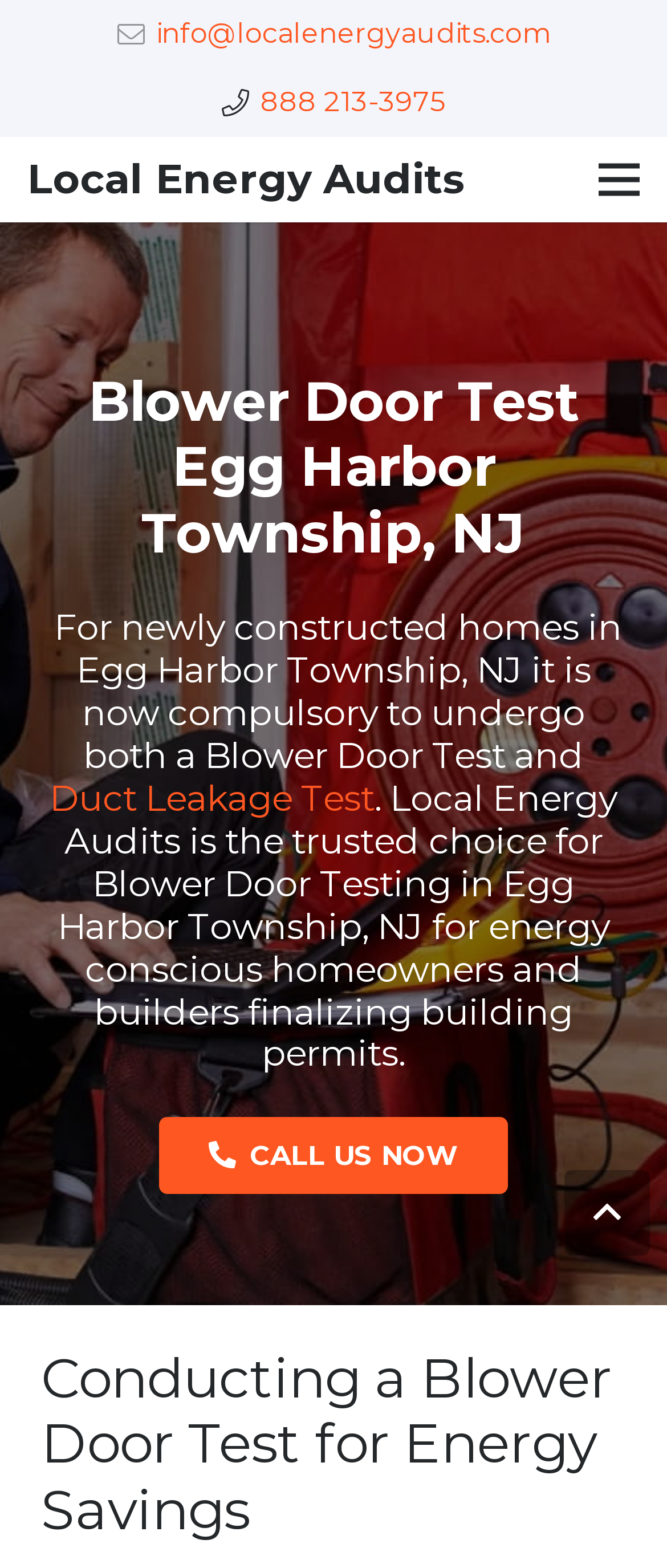Refer to the image and offer a detailed explanation in response to the question: What is the name of the company offering Blower Door Testing services?

I found the company name by looking at the top section of the webpage, where it says 'Local Energy Audits' in a large font.